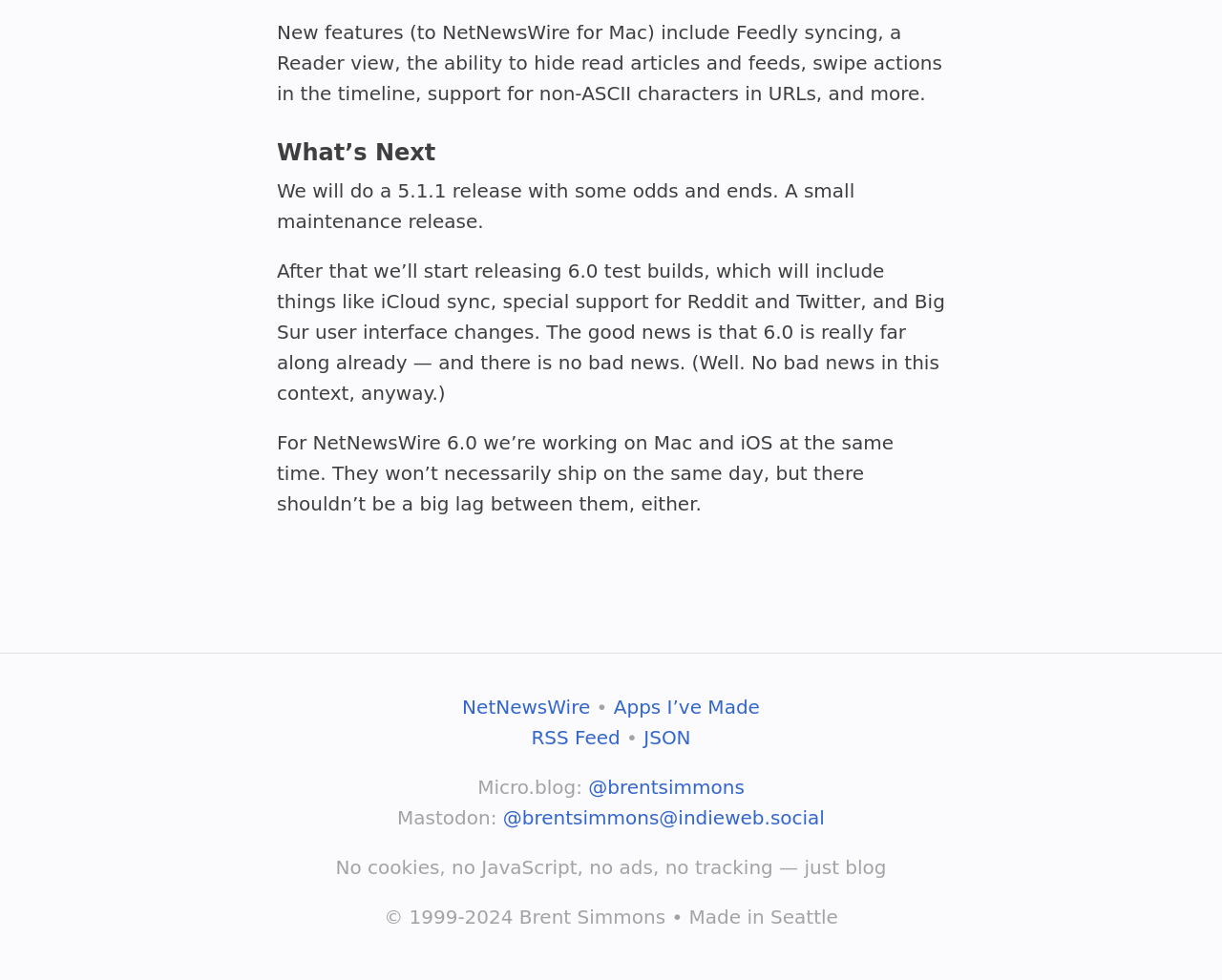Please provide a detailed answer to the question below based on the screenshot: 
What is the main topic of this webpage?

Based on the content of the webpage, it appears to be discussing the development and features of NetNewsWire, a news reader application. The text mentions specific features and updates, indicating that the webpage is focused on NetNewsWire.